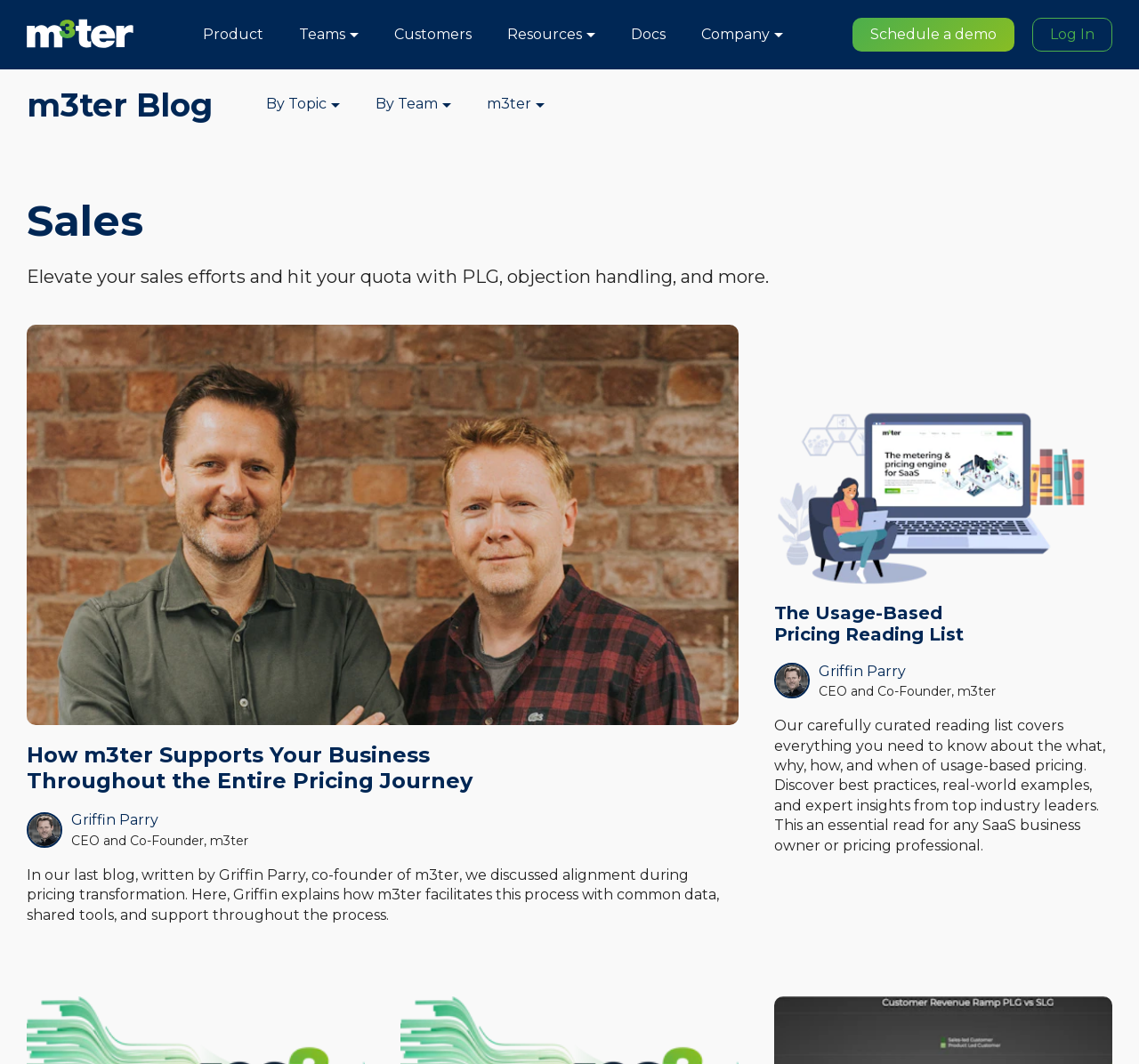What is the title of the reading list?
Please give a detailed and elaborate explanation in response to the question.

I found the answer by looking at the heading element on the webpage, which says 'The Usage-Based Pricing Reading List'. This suggests that it is the title of the reading list.